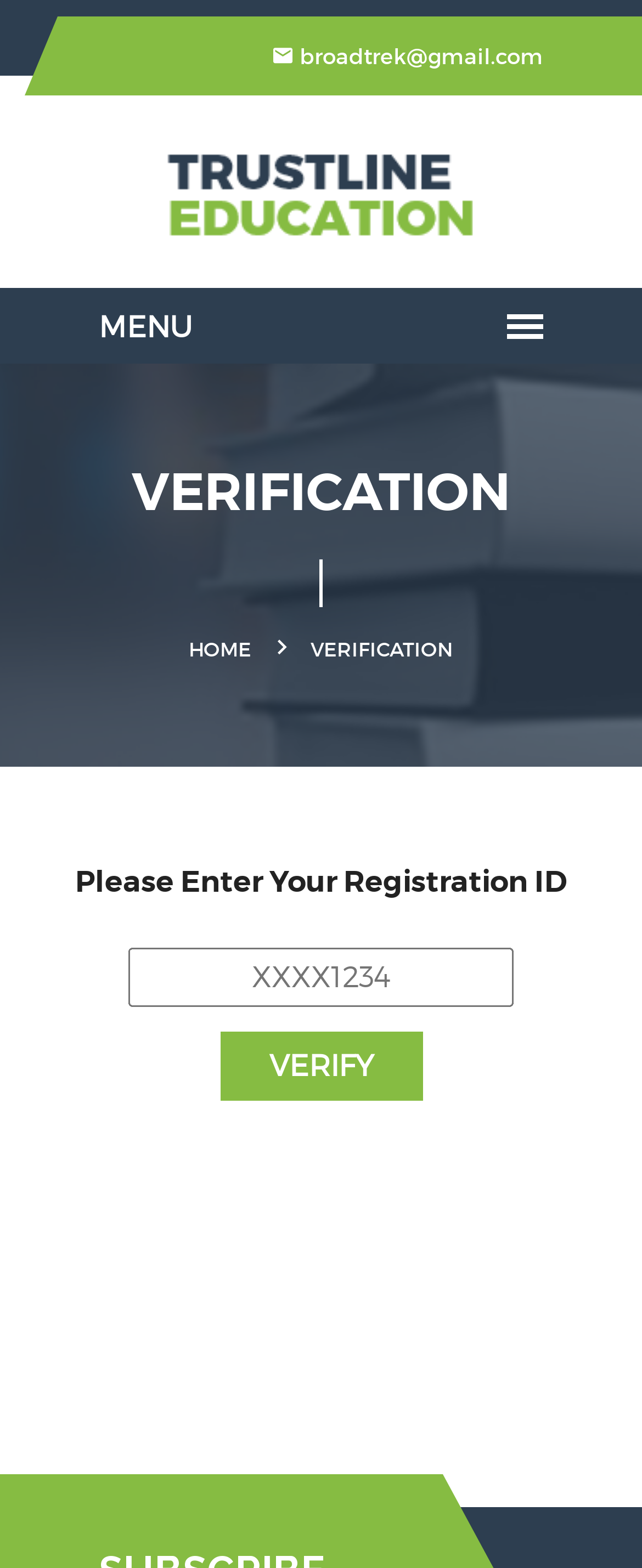Generate a thorough description of the webpage.

The webpage appears to be a verification page for Trustline Education. At the top left, there is a link to "broadtrek@gmail.com" with a font awesome icon. Next to it, on the top center, is a link to "TRUSTLINE EDUCATION" accompanied by an image with the same name. 

On the top right, there is an empty link. Below the top section, there is a heading "VERIFICATION" spanning across the page. Underneath, there are three links: "HOME" on the left, and two empty links on the right. 

The main content of the page is a form with a heading "Please Enter Your Registration ID" followed by a textbox to input the ID, and a "Verify" button next to it. The button has a label "VERIFY" inside it.